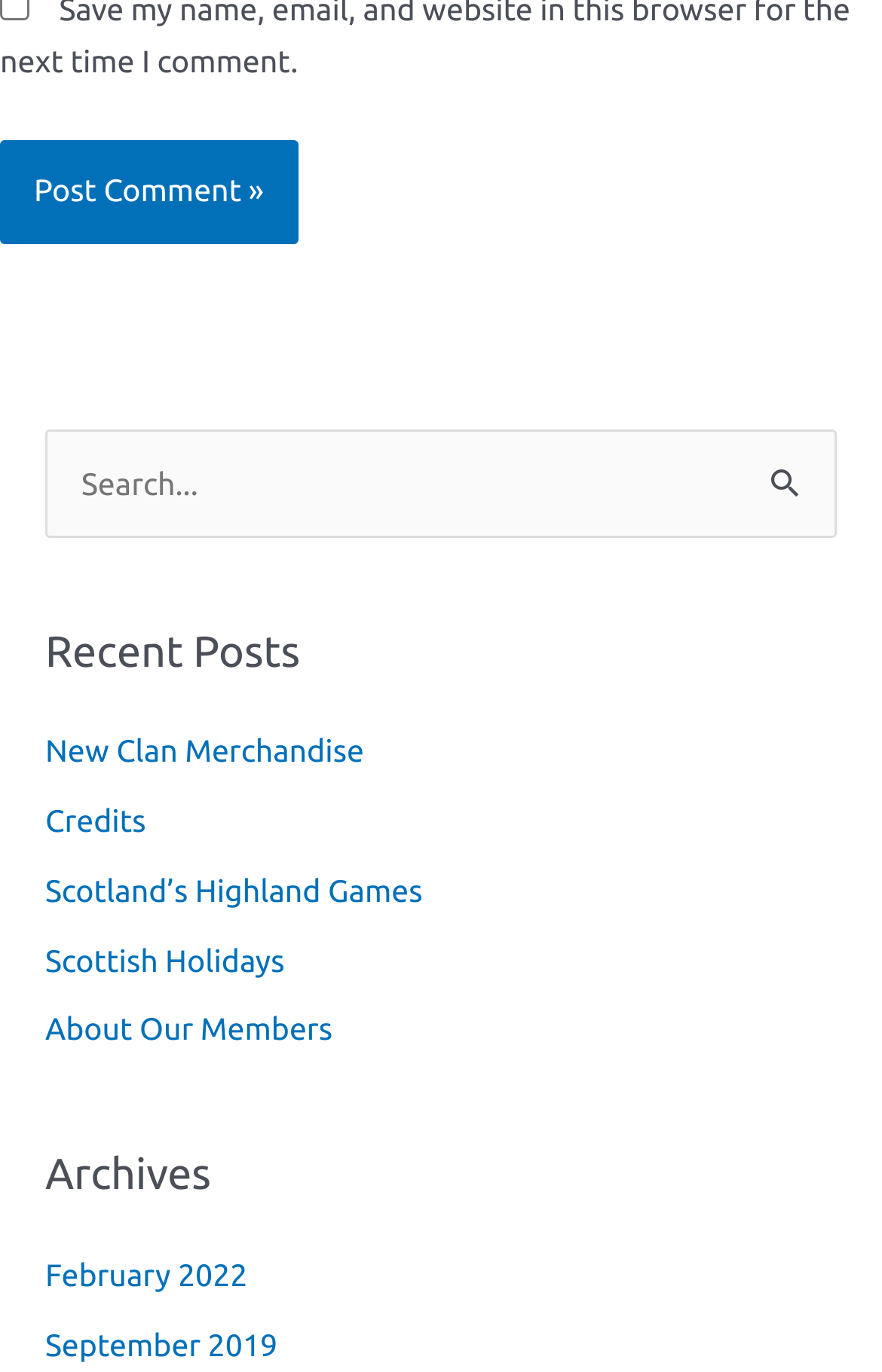Please determine the bounding box coordinates of the section I need to click to accomplish this instruction: "Post a comment".

[0.0, 0.103, 0.338, 0.177]